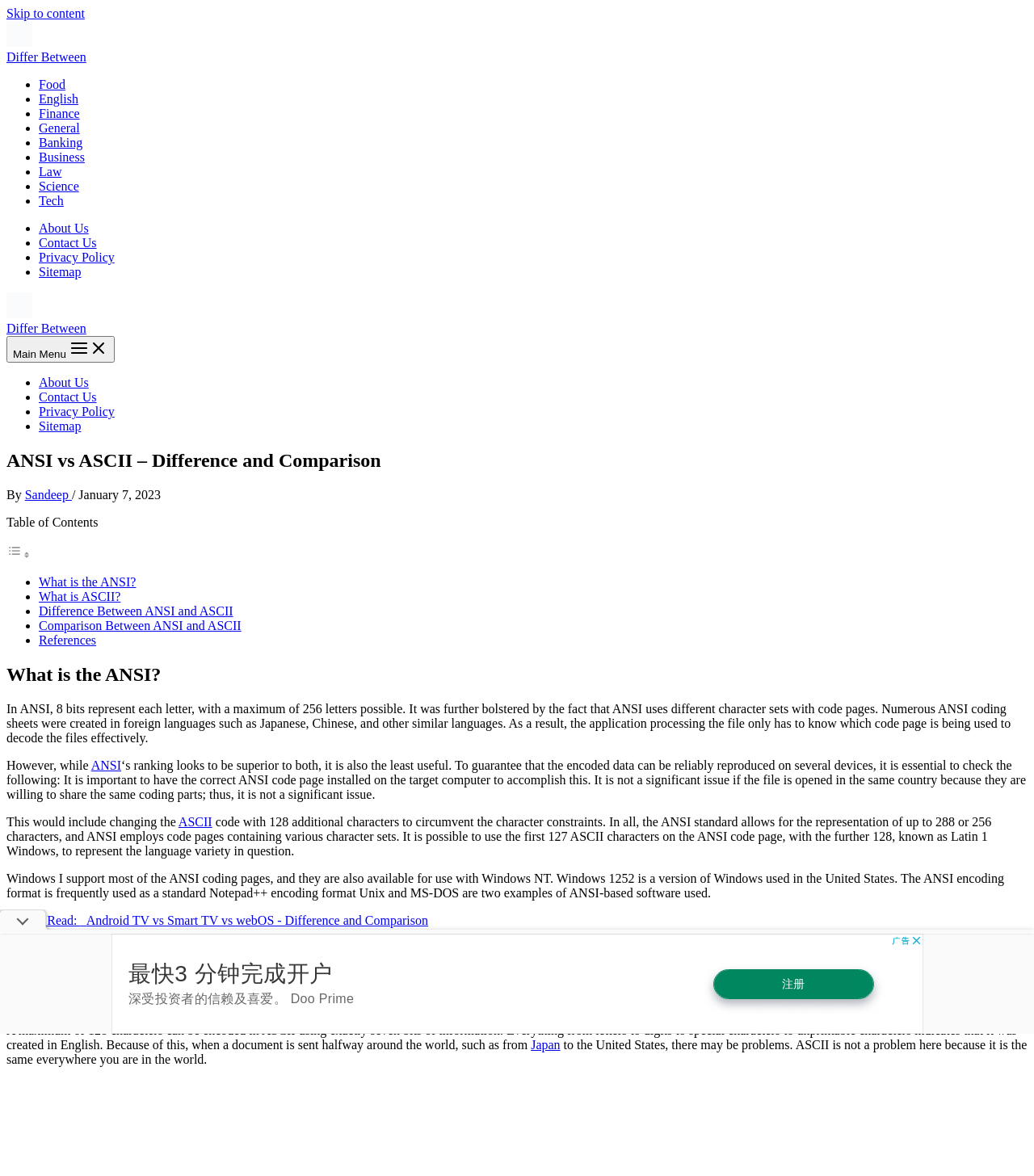Please determine the bounding box coordinates, formatted as (top-left x, top-left y, bottom-right x, bottom-right y), with all values as floating point numbers between 0 and 1. Identify the bounding box of the region described as: Finance

[0.038, 0.091, 0.077, 0.102]